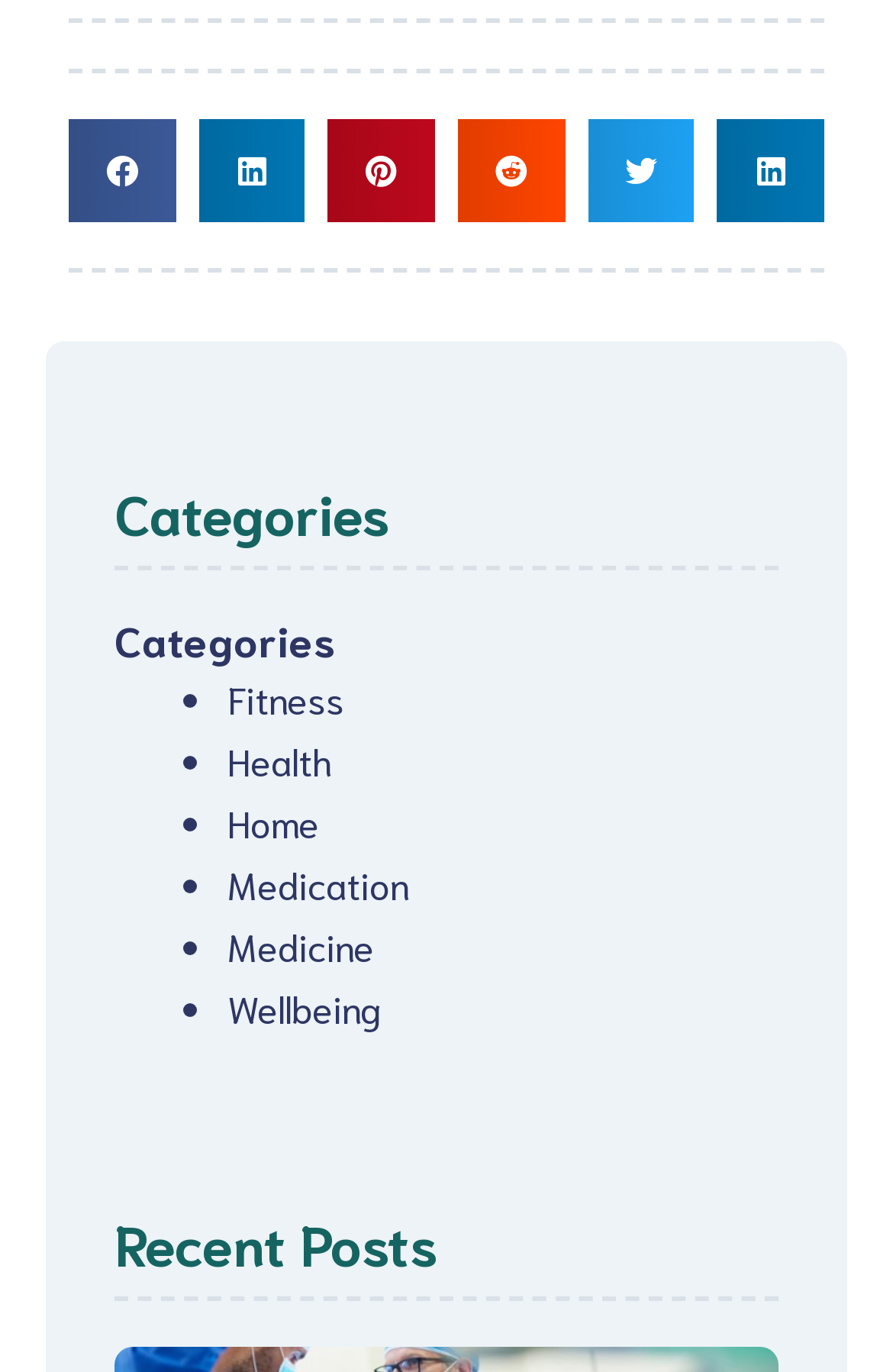How many list markers are there in the categories section?
Look at the image and answer with only one word or phrase.

6